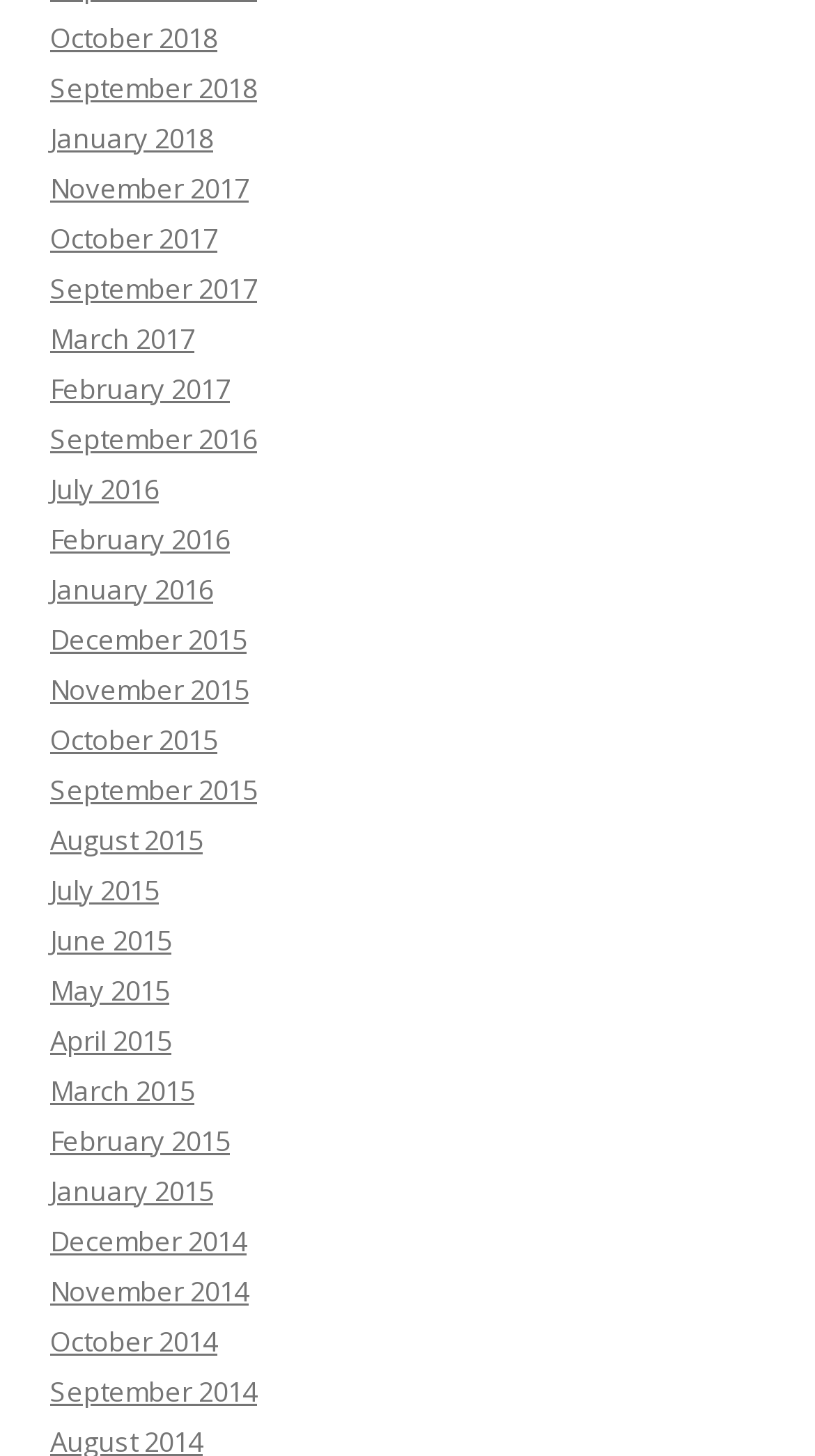Please determine the bounding box of the UI element that matches this description: January 2015. The coordinates should be given as (top-left x, top-left y, bottom-right x, bottom-right y), with all values between 0 and 1.

[0.062, 0.804, 0.262, 0.83]